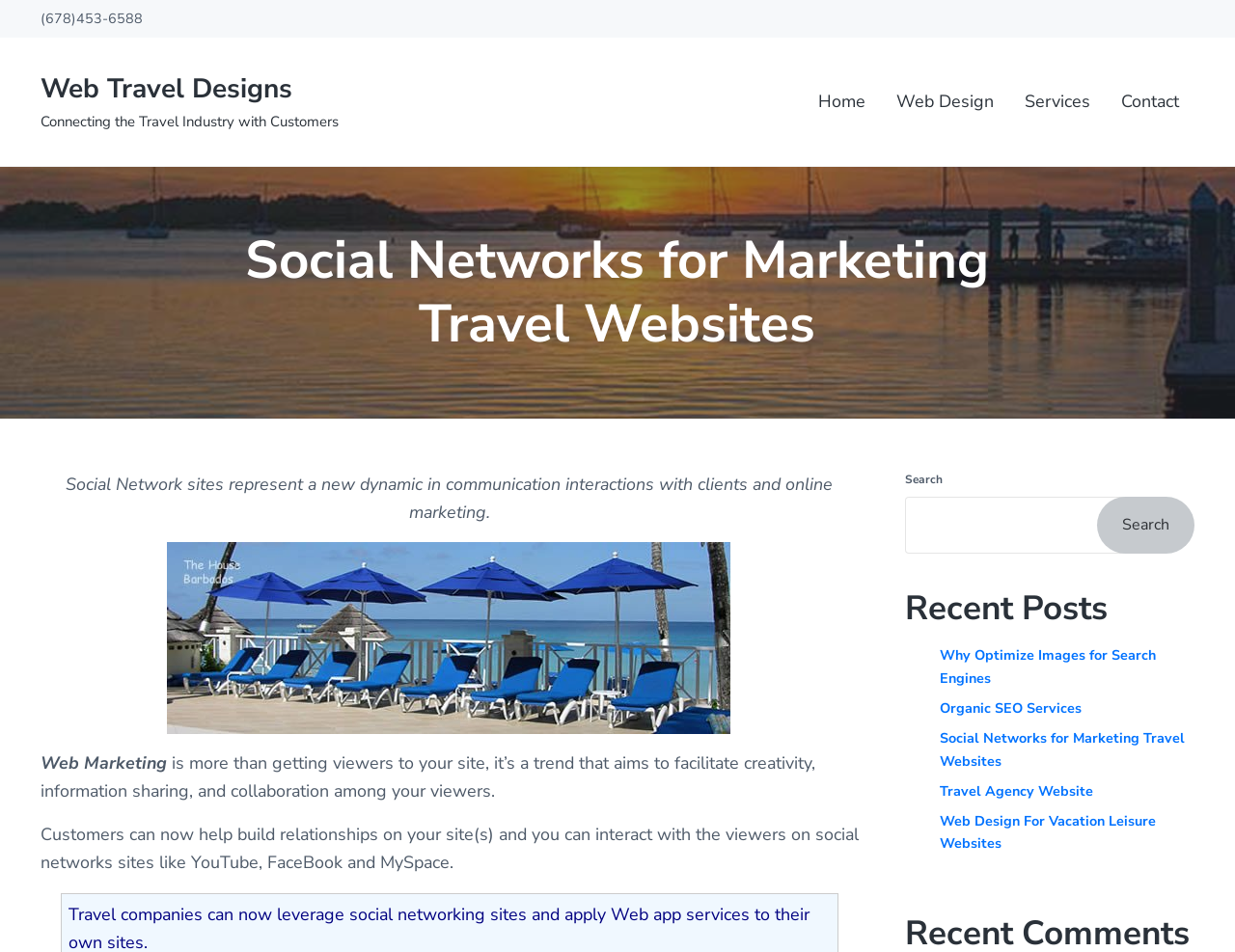Based on the element description JV16 Powertools Crack is, identify the bounding box coordinates for the UI element. The coordinates should be in the format (top-left x, top-left y, bottom-right x, bottom-right y) and within the 0 to 1 range.

None